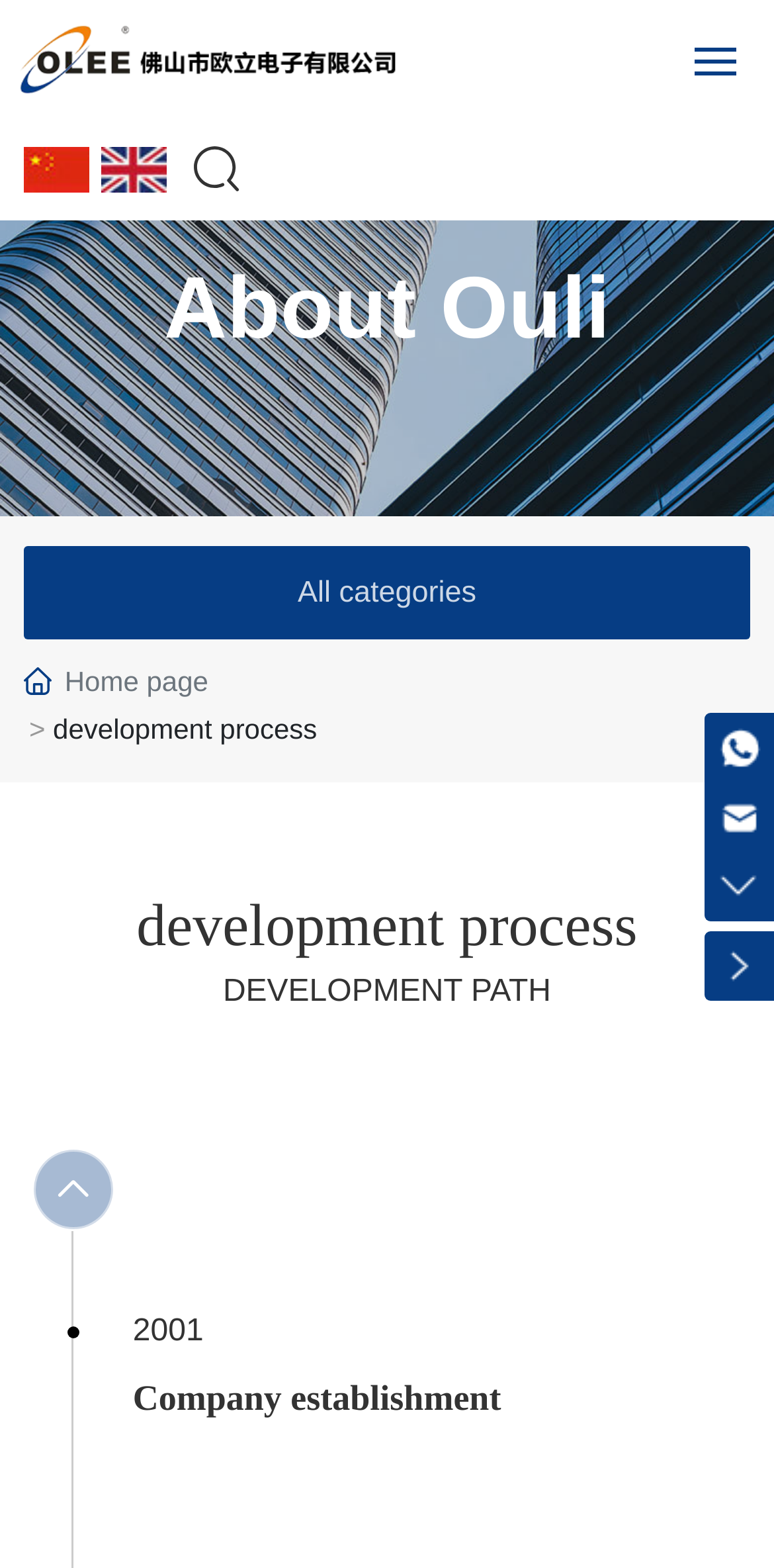Calculate the bounding box coordinates for the UI element based on the following description: "People". Ensure the coordinates are four float numbers between 0 and 1, i.e., [left, top, right, bottom].

None